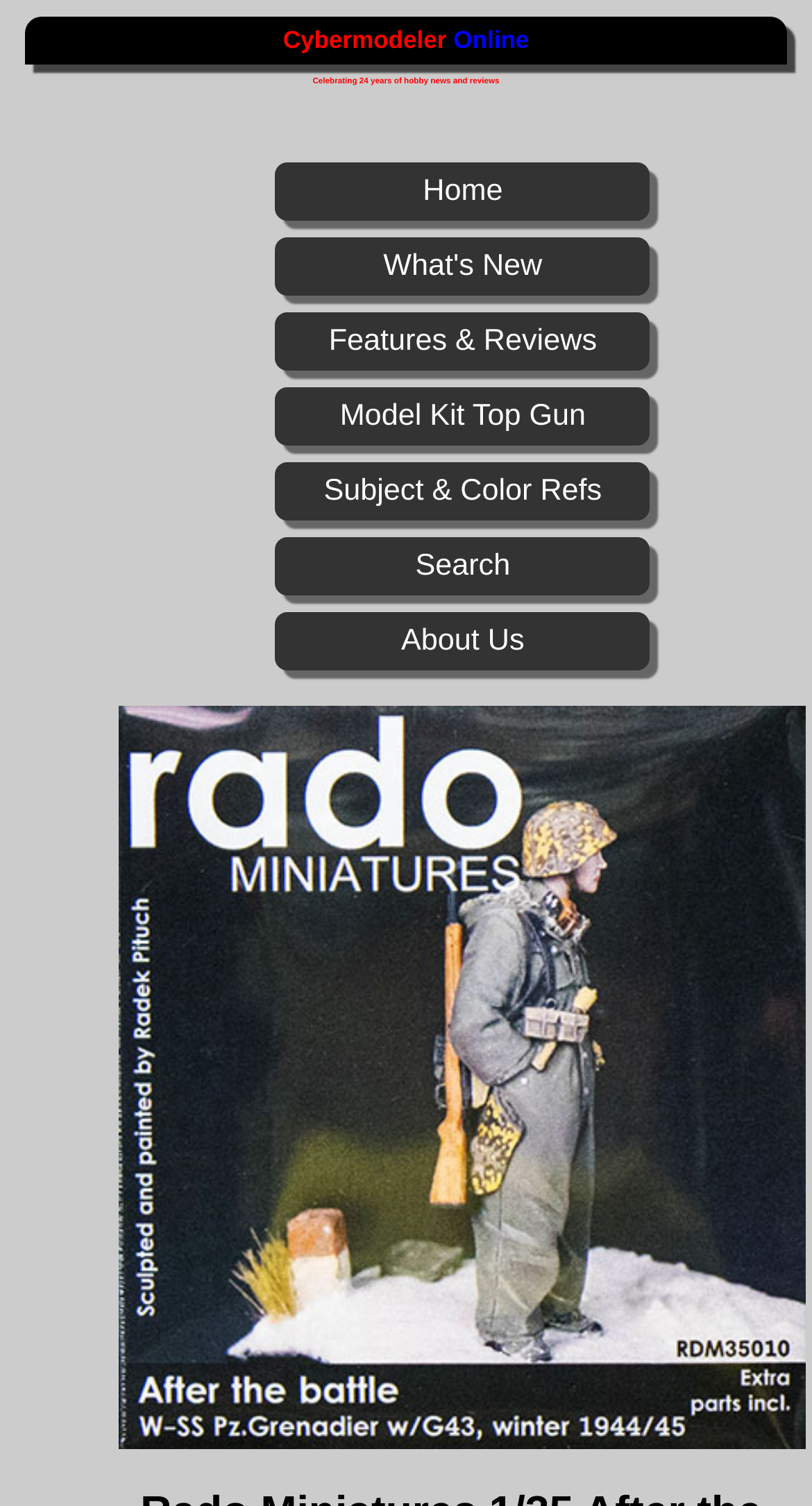Identify the bounding box coordinates for the element that needs to be clicked to fulfill this instruction: "View the After the Battle, W-SS Pz.Grenadier w/G43, Winter 1944/45 image". Provide the coordinates in the format of four float numbers between 0 and 1: [left, top, right, bottom].

[0.145, 0.468, 0.991, 0.963]